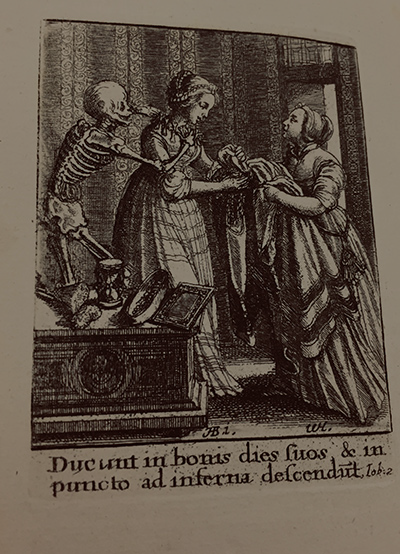Offer a detailed narrative of the scene depicted in the image.

The image depicts a compelling monochrome print that explores themes of mortality and the human experience. It features two elegantly dressed women engaged in an interaction with a skeleton, which is a vivid representation of death’s inevitability. One woman, situated on the left, appears to be receiving a necklace from the skeleton, who is reaching around her shoulders, while the other woman on the right hands over a dress, symbolizing perhaps the transitory nature of life and material possessions. 

The intricate details of the characters’ attire hint at their social status and the time period, while the skeleton’s presence reinforces the underlying message of life and death intertwined. This artwork is part of the Gemmell Collection, which showcases various interpretations of the "Dance of Death" concept, urging viewers to engage with the stark realities of mortality through creative expression and reflection. It embodies a dialogue between life and death, challenging observers to contemplate their own interactions with these themes.